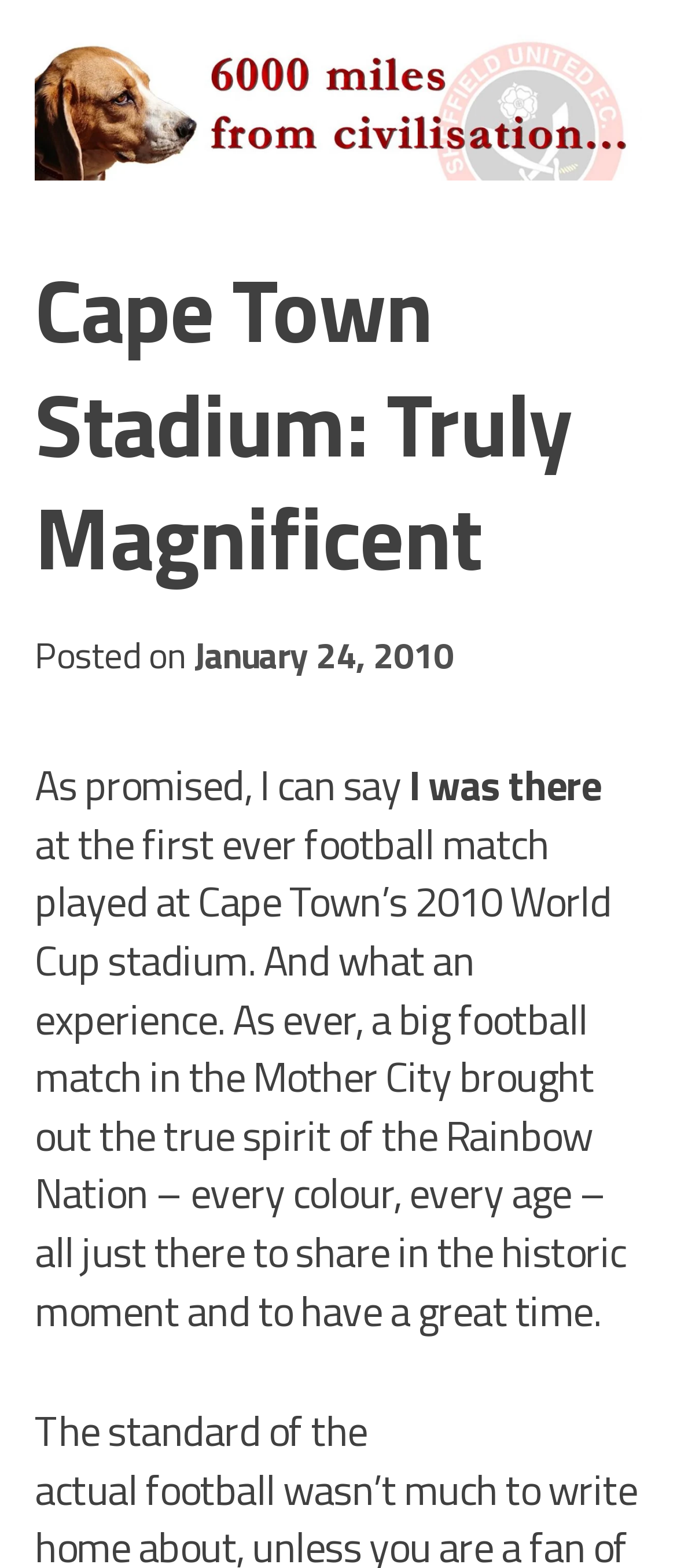When was the blog post published?
Use the information from the screenshot to give a comprehensive response to the question.

The publication date can be found in the link 'January 24, 2010' which is located below the main heading 'Cape Town Stadium: Truly Magnificent'.